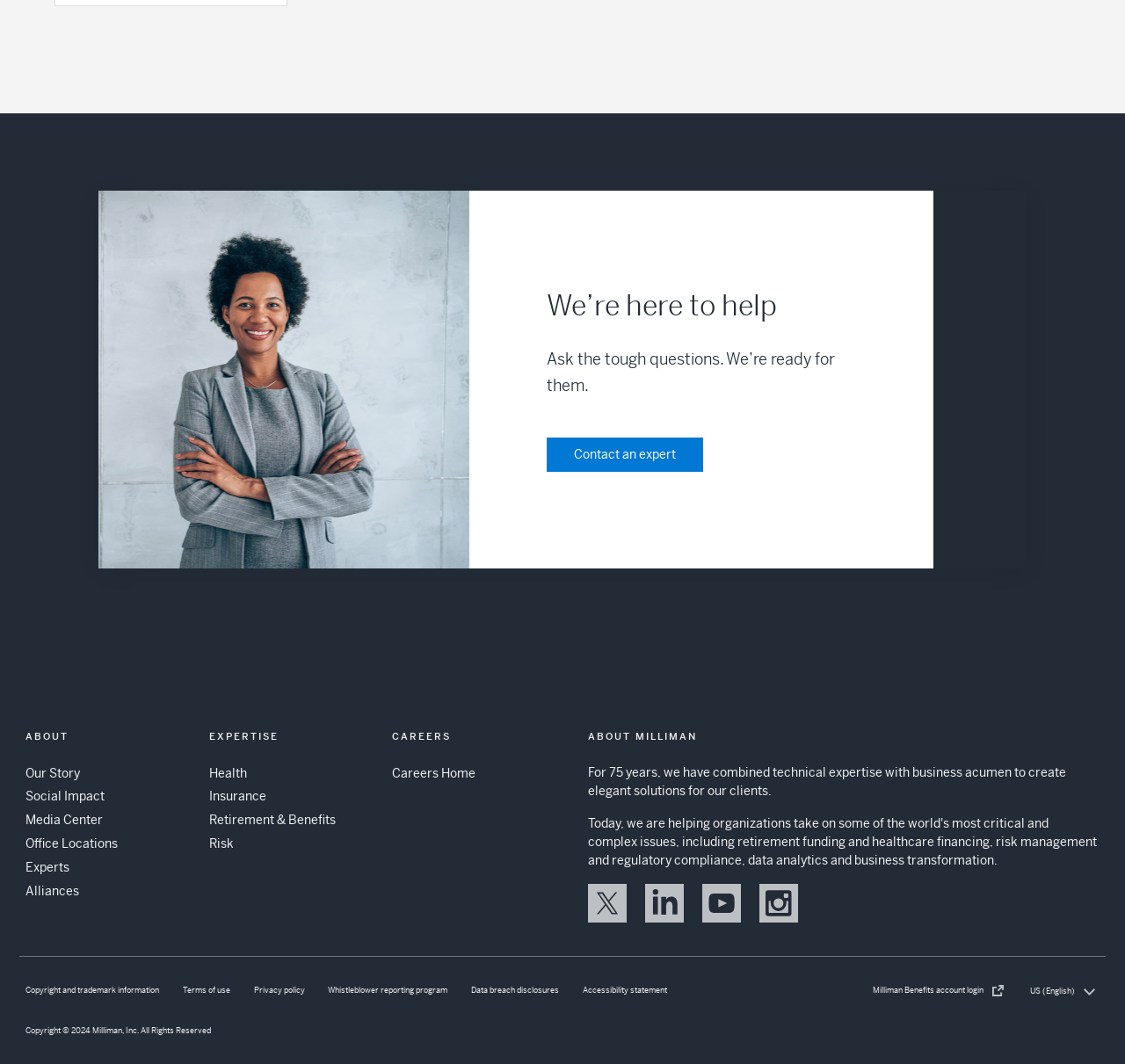What is the purpose of the button at the bottom right corner?
Based on the image, give a concise answer in the form of a single word or short phrase.

Language selection